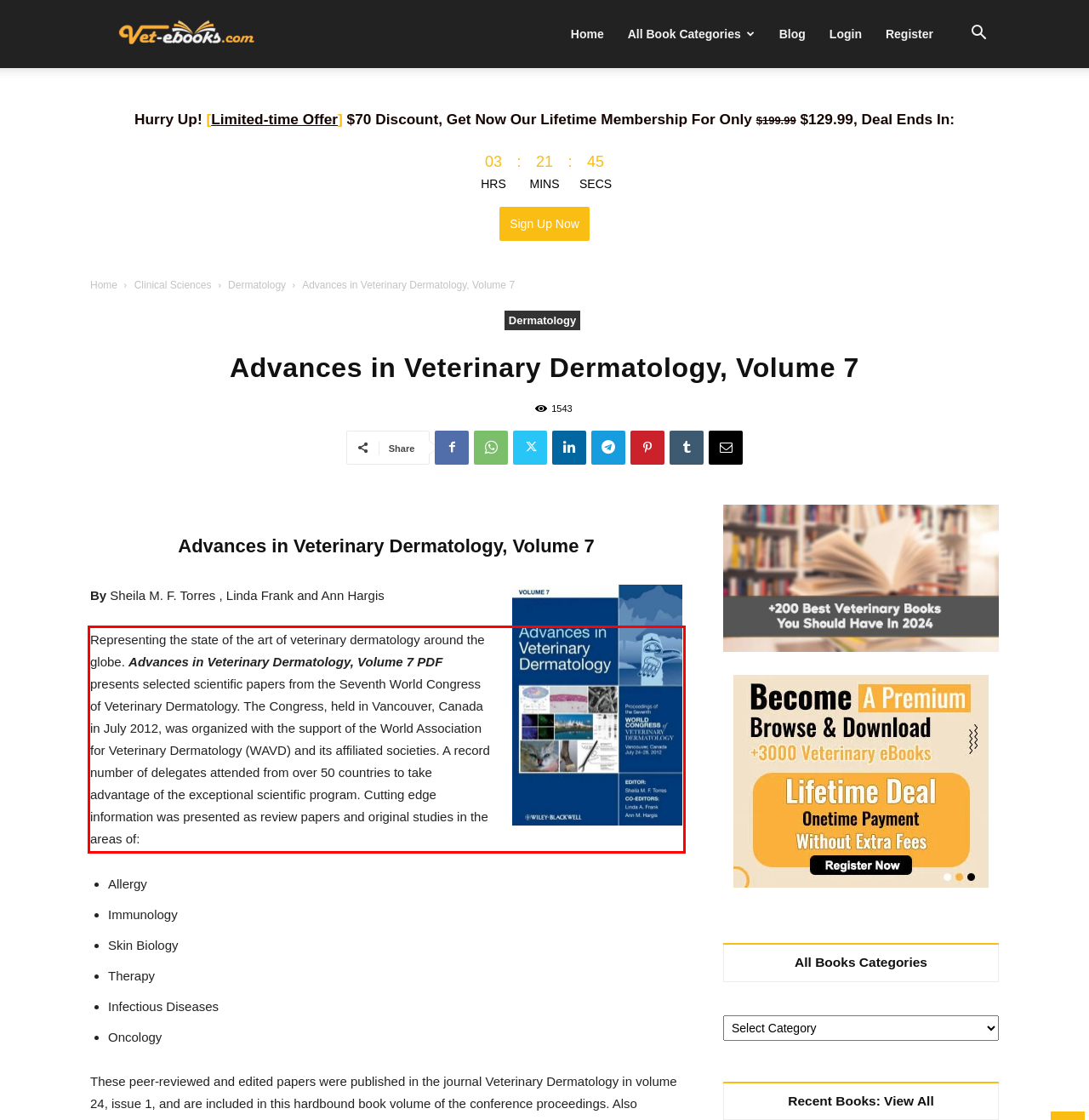Perform OCR on the text inside the red-bordered box in the provided screenshot and output the content.

Representing the state of the art of veterinary dermatology around the globe. Advances in Veterinary Dermatology, Volume 7 PDF presents selected scientific papers from the Seventh World Congress of Veterinary Dermatology. The Congress, held in Vancouver, Canada in July 2012, was organized with the support of the World Association for Veterinary Dermatology (WAVD) and its affiliated societies. A record number of delegates attended from over 50 countries to take advantage of the exceptional scientific program. Cutting edge information was presented as review papers and original studies in the areas of: